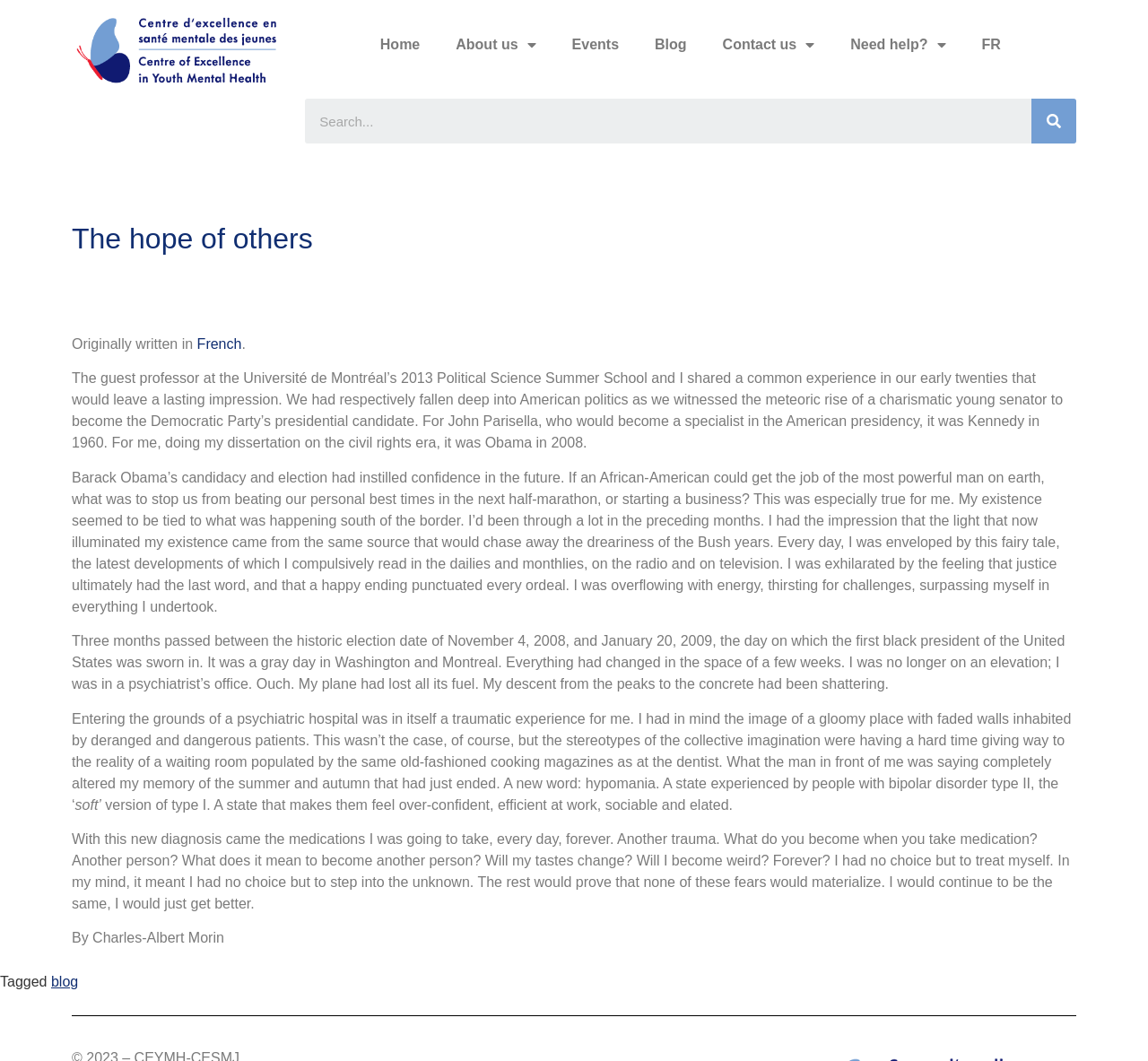Please provide a brief answer to the question using only one word or phrase: 
What is the author's name of the article?

Charles-Albert Morin